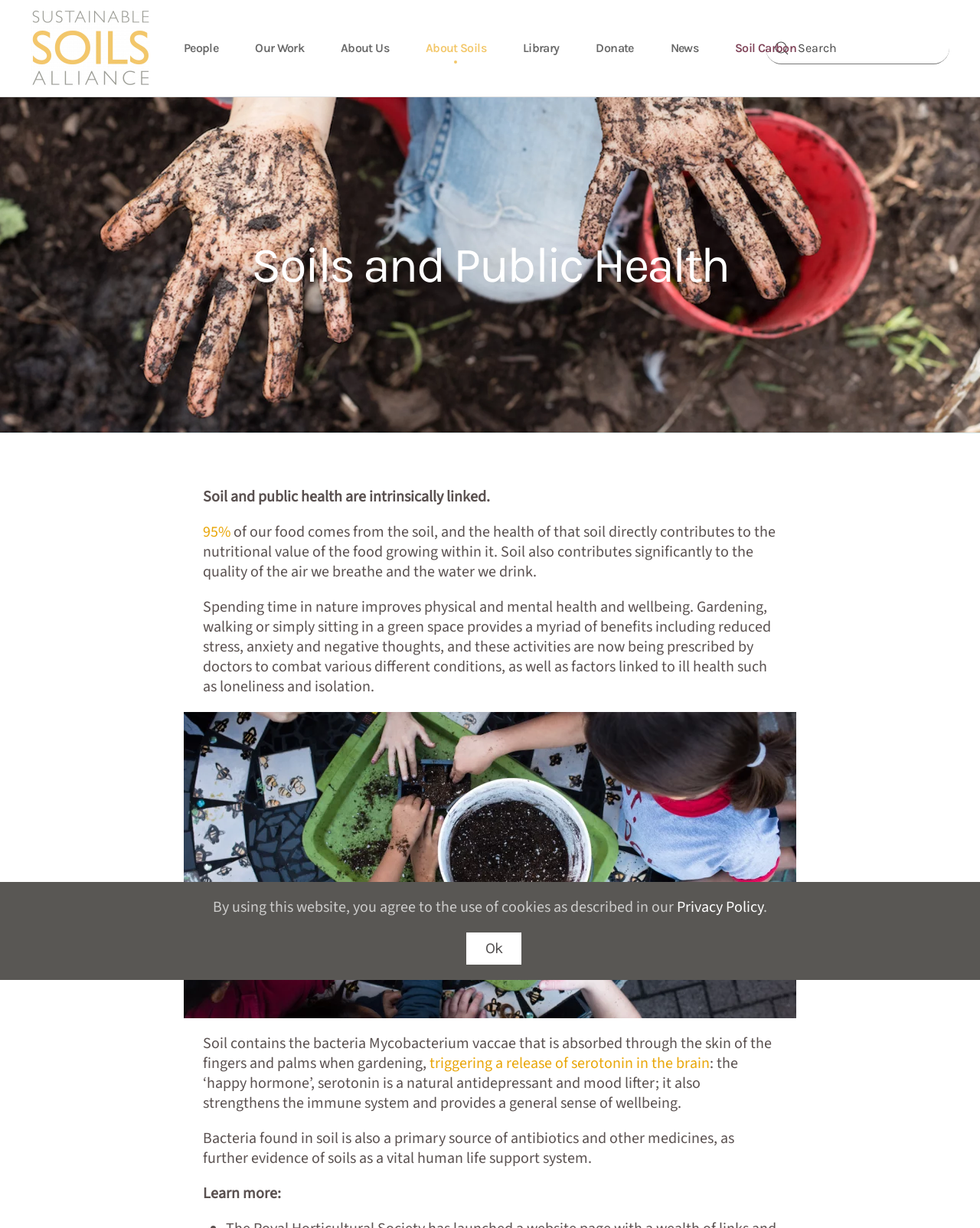What percentage of our food comes from the soil?
Based on the image content, provide your answer in one word or a short phrase.

95%